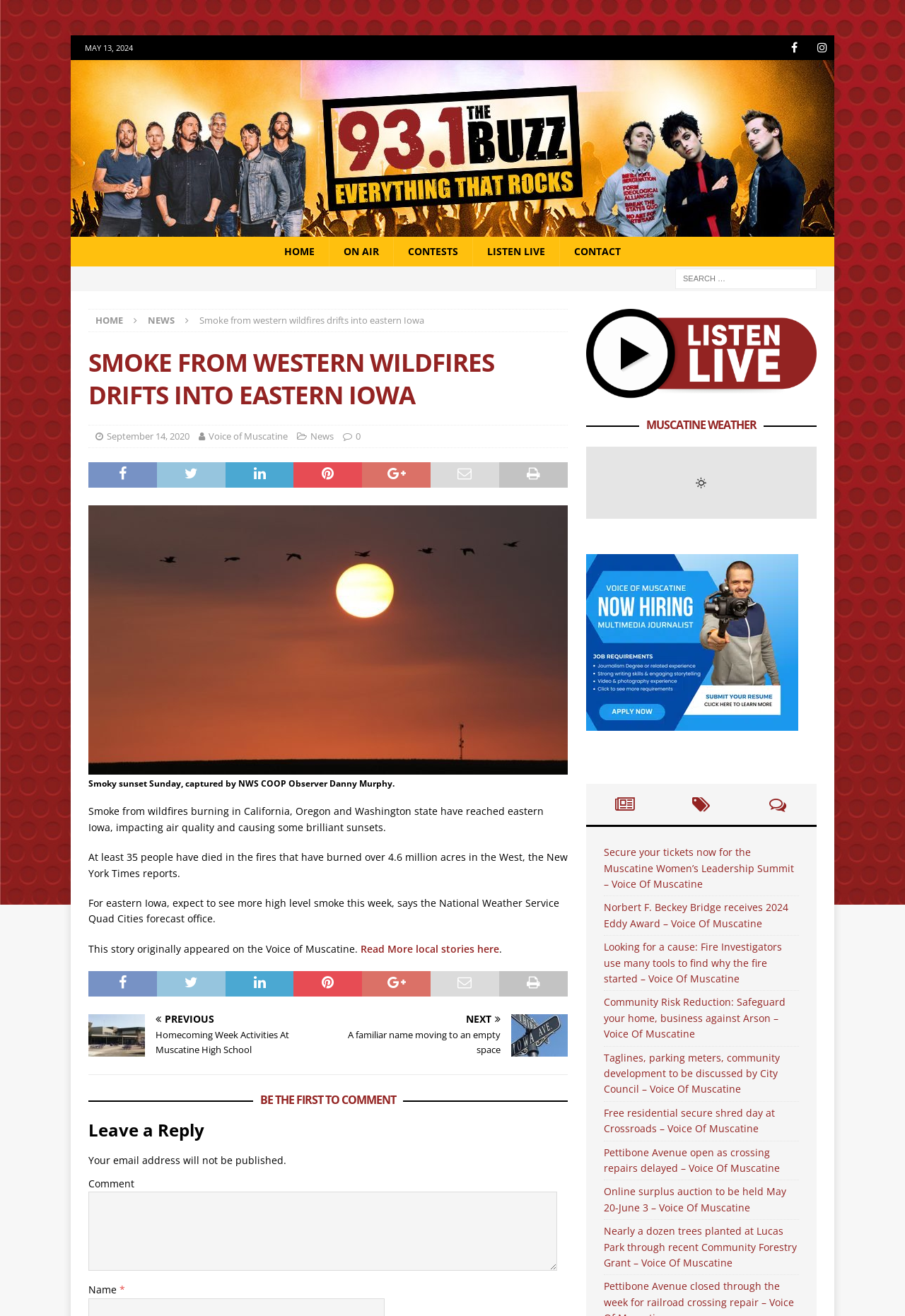Provide the bounding box coordinates of the HTML element this sentence describes: "Listen Live". The bounding box coordinates consist of four float numbers between 0 and 1, i.e., [left, top, right, bottom].

[0.522, 0.18, 0.618, 0.203]